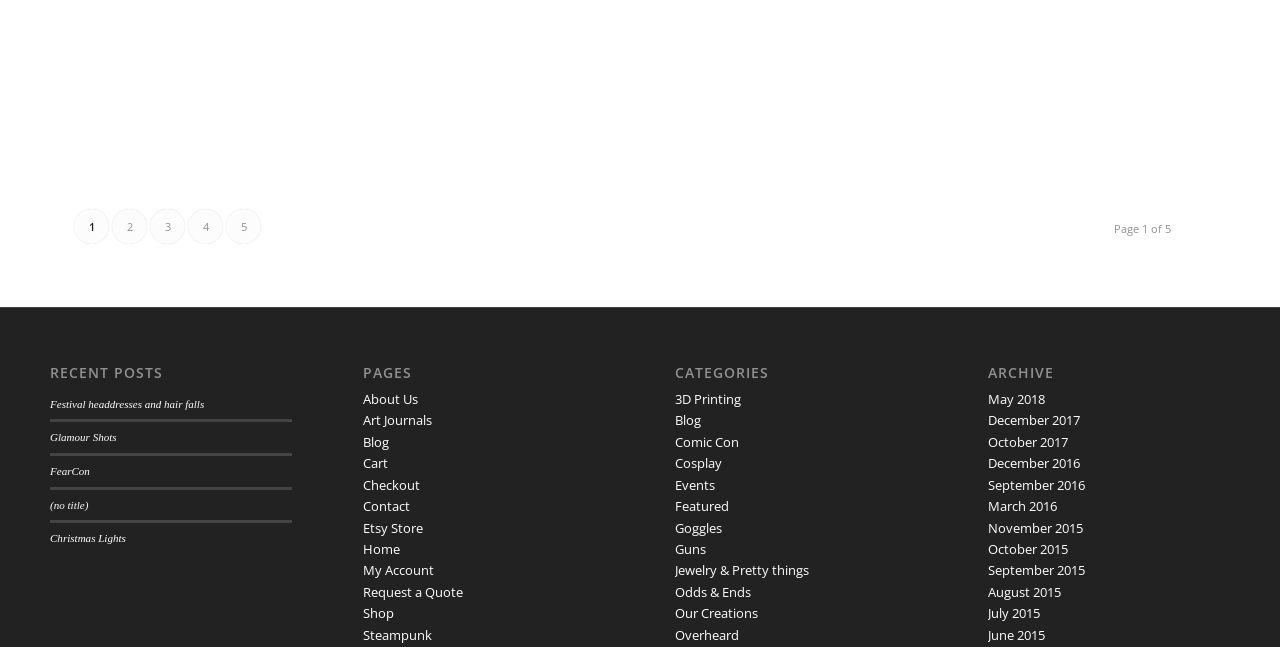Please find the bounding box coordinates for the clickable element needed to perform this instruction: "explore the 'Steampunk' category".

[0.283, 0.967, 0.337, 0.995]